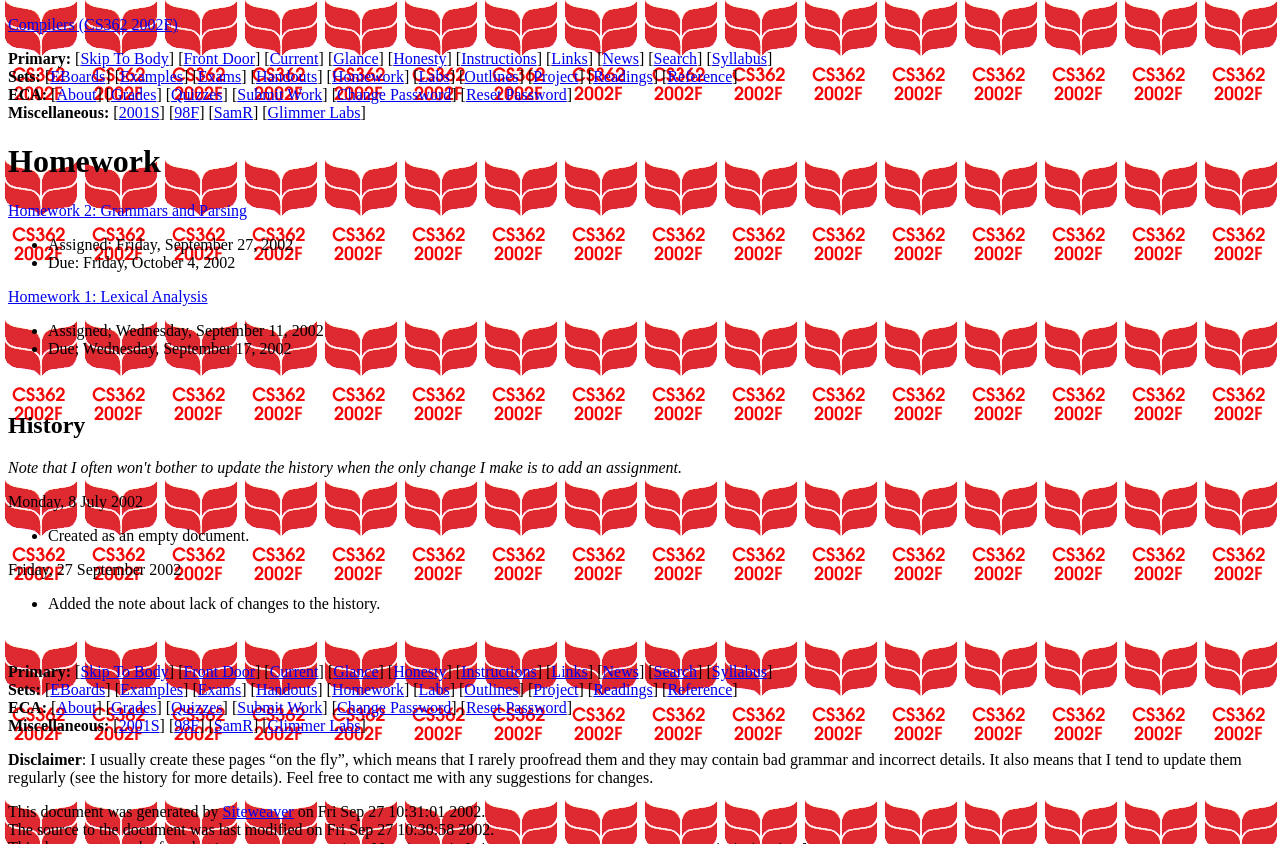Determine the bounding box coordinates of the region I should click to achieve the following instruction: "check grades". Ensure the bounding box coordinates are four float numbers between 0 and 1, i.e., [left, top, right, bottom].

[0.087, 0.102, 0.122, 0.122]